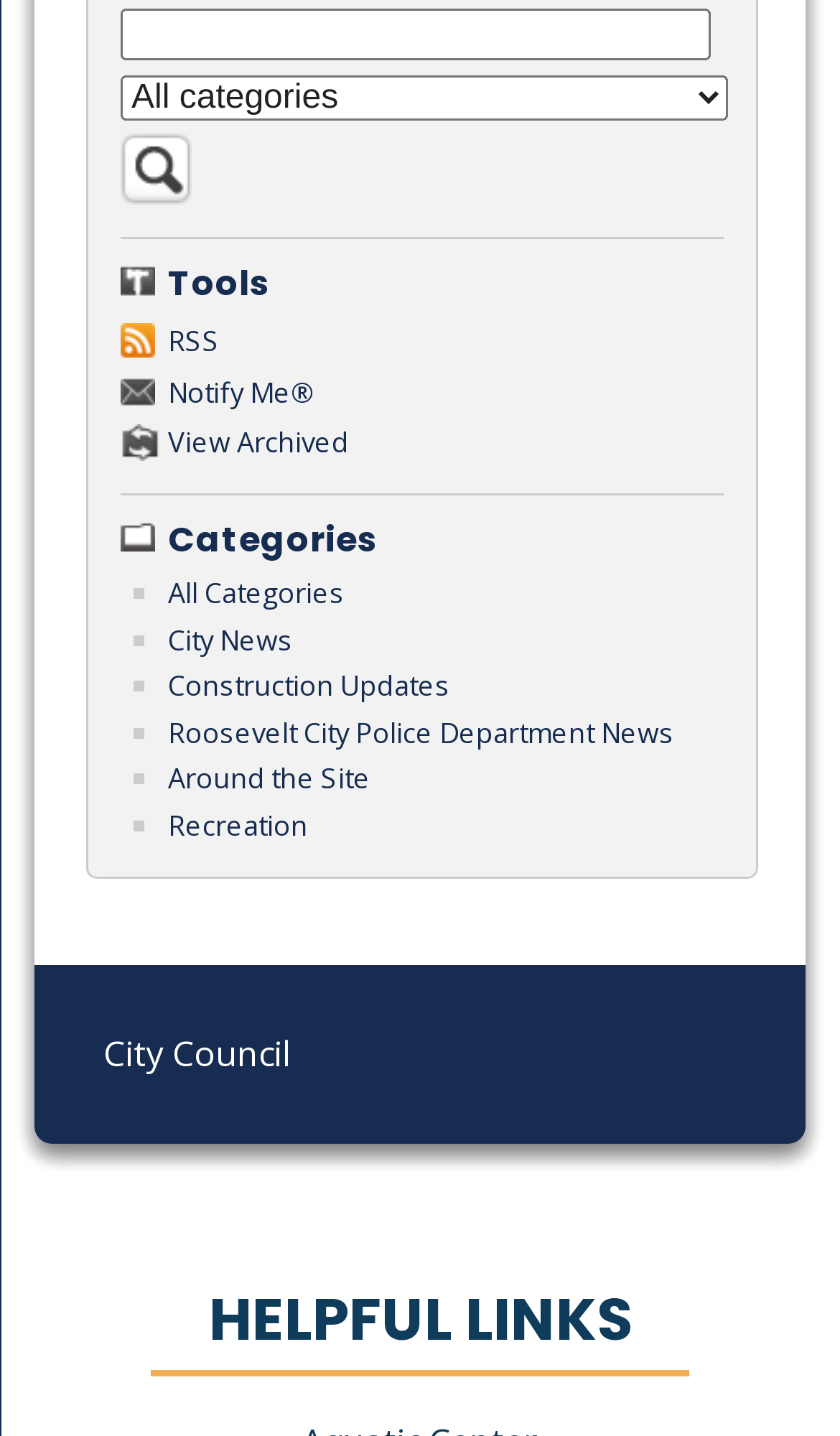Calculate the bounding box coordinates of the UI element given the description: "Roosevelt City Police Department News".

[0.2, 0.496, 0.803, 0.523]